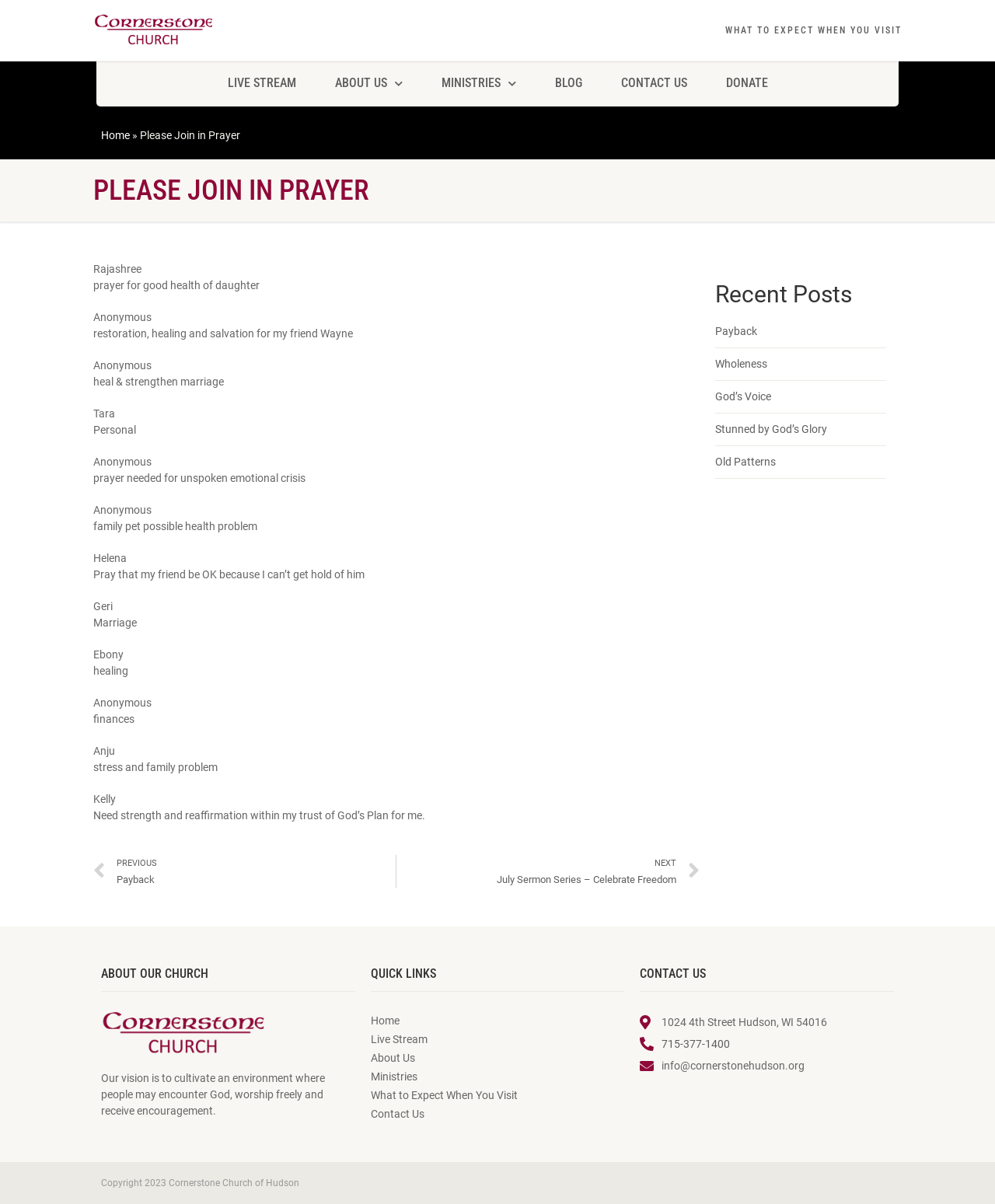Identify and provide the bounding box for the element described by: "Blog".

[0.542, 0.054, 0.6, 0.085]